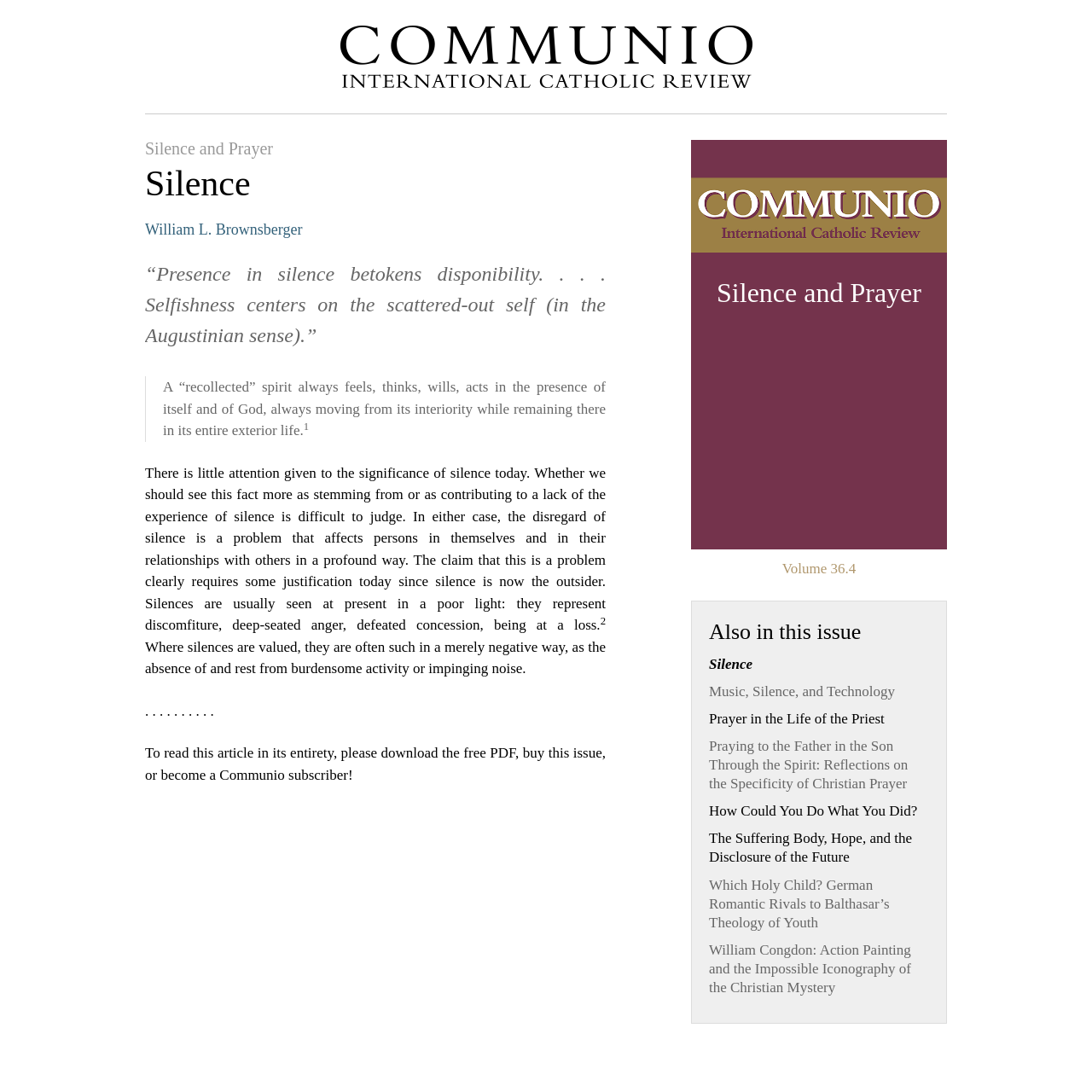Generate a thorough caption detailing the webpage content.

The webpage is about the article "Silence and Prayer" from the Communio International Catholic Review. At the top, there is a link to the Communio website and an image of the Communio logo. 

Below the logo, the main content area is divided into two sections. On the left, there is an article with a heading "Silence and Prayer" and a subheading "Silence". The article starts with a blockquote containing a quote about silence and selfishness. The text then discusses the significance of silence in today's world, its effects on individuals and relationships, and how it is often viewed negatively. The article continues with a discussion on the value of silence, but it is cut off, and a message appears, prompting the reader to download the PDF, buy the issue, or become a Communio subscriber to read the full article.

On the right side of the main content area, there is a complementary section. It features an image of the Communio Winter 2009 issue, which is related to the article. Below the image, there is a link to view the issue, and the volume number "36.4" is displayed. The section also lists other articles from the same issue, including "Music, Silence, and Technology", "Prayer in the Life of the Priest", and several others, with links to each article.